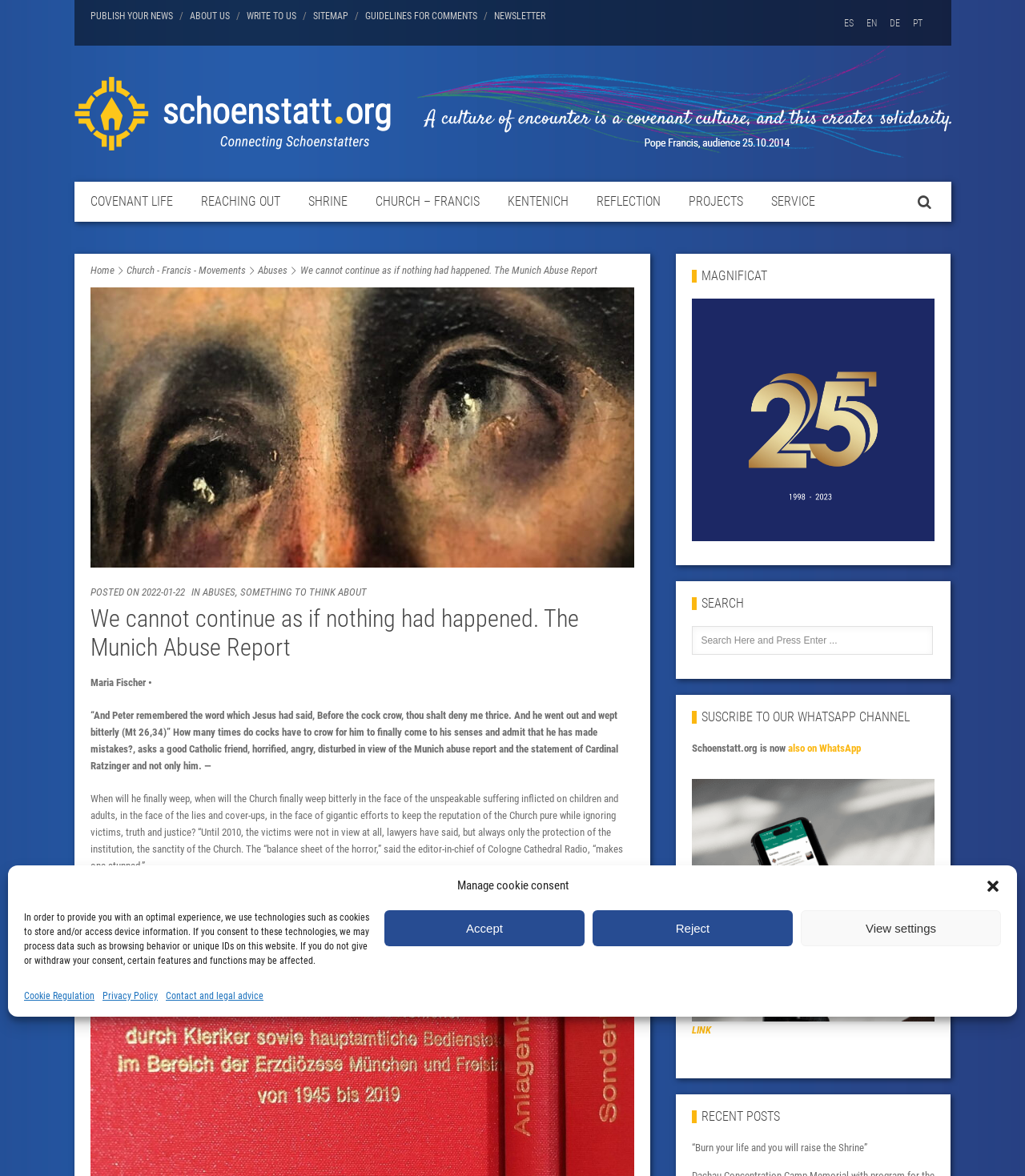Identify the bounding box coordinates of the clickable region necessary to fulfill the following instruction: "Click on the 'ABOUT US' link". The bounding box coordinates should be four float numbers between 0 and 1, i.e., [left, top, right, bottom].

[0.179, 0.009, 0.23, 0.018]